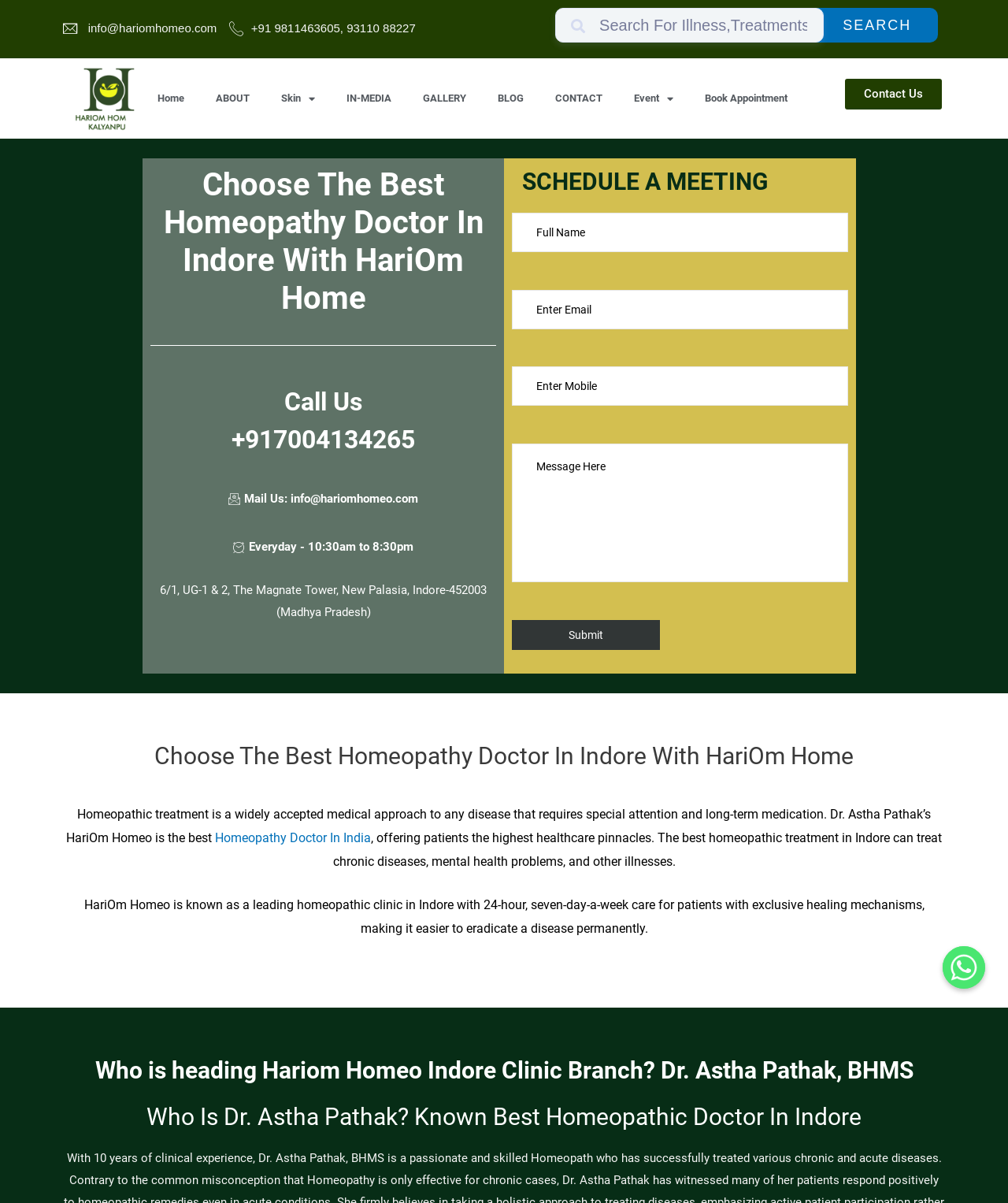Identify the bounding box coordinates of the section to be clicked to complete the task described by the following instruction: "Search for illness, treatments, clinics and more". The coordinates should be four float numbers between 0 and 1, formatted as [left, top, right, bottom].

[0.551, 0.007, 0.818, 0.035]